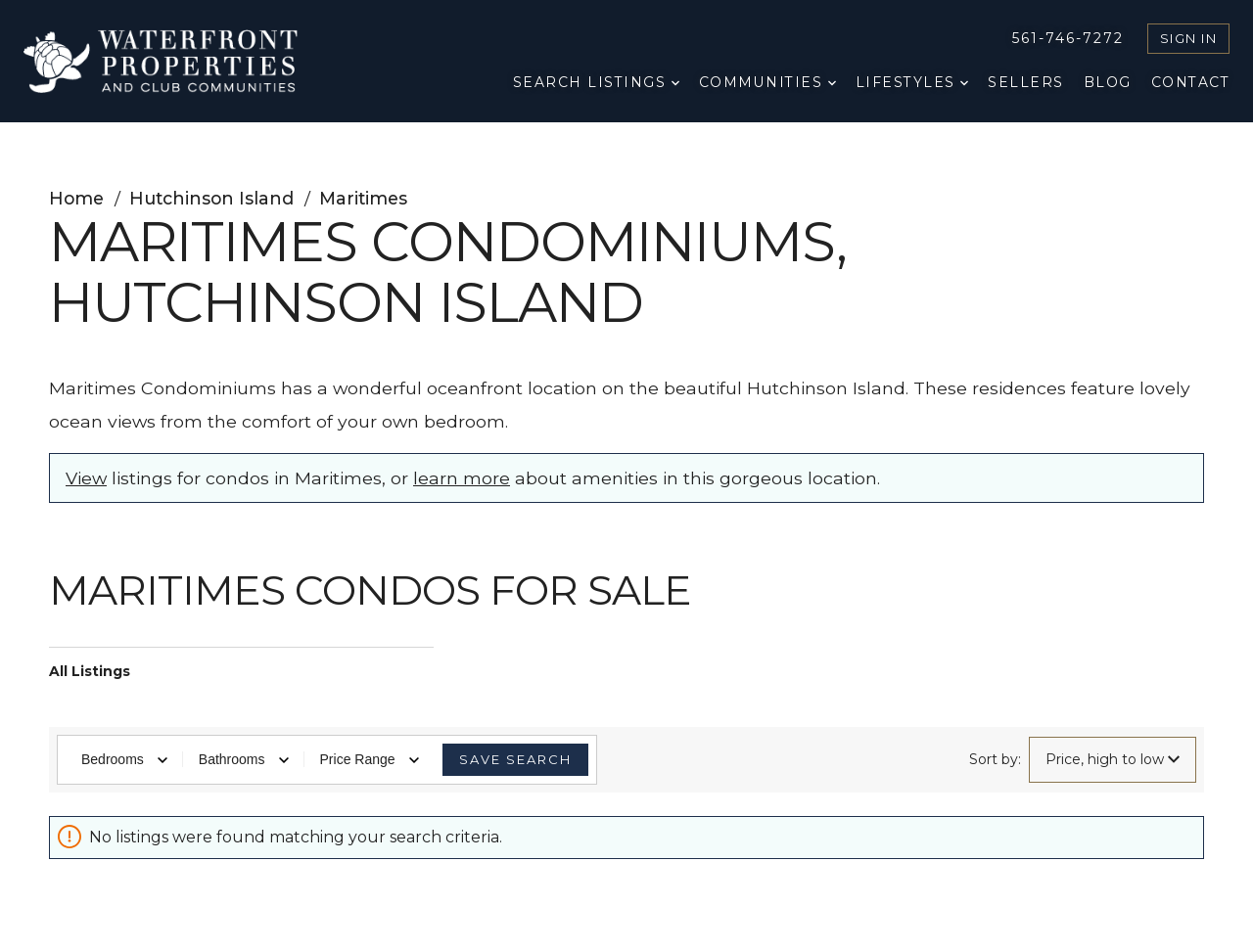Locate the bounding box coordinates of the element you need to click to accomplish the task described by this instruction: "Search listings".

[0.409, 0.069, 0.542, 0.104]